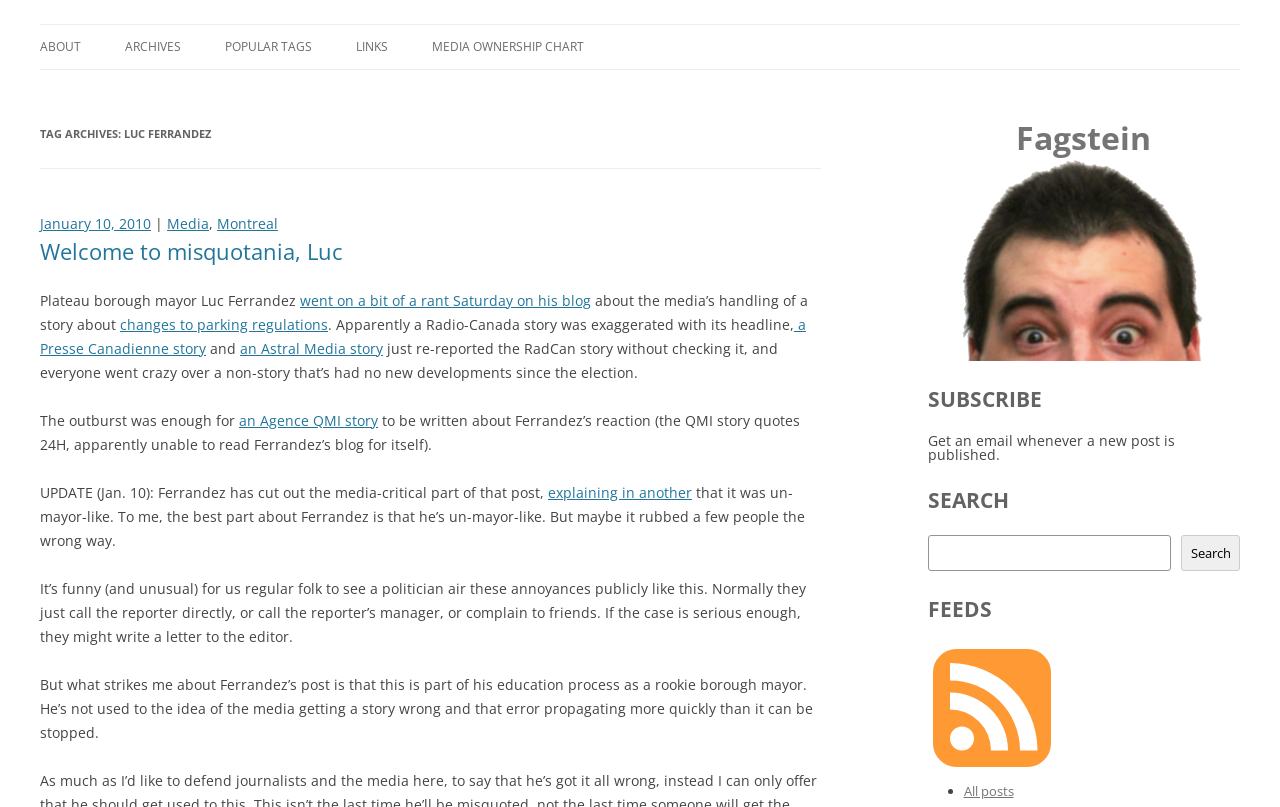Please specify the bounding box coordinates of the element that should be clicked to execute the given instruction: 'Read the TAG ARCHIVES: LUC FERRANDEZ heading'. Ensure the coordinates are four float numbers between 0 and 1, expressed as [left, top, right, bottom].

[0.031, 0.152, 0.642, 0.181]